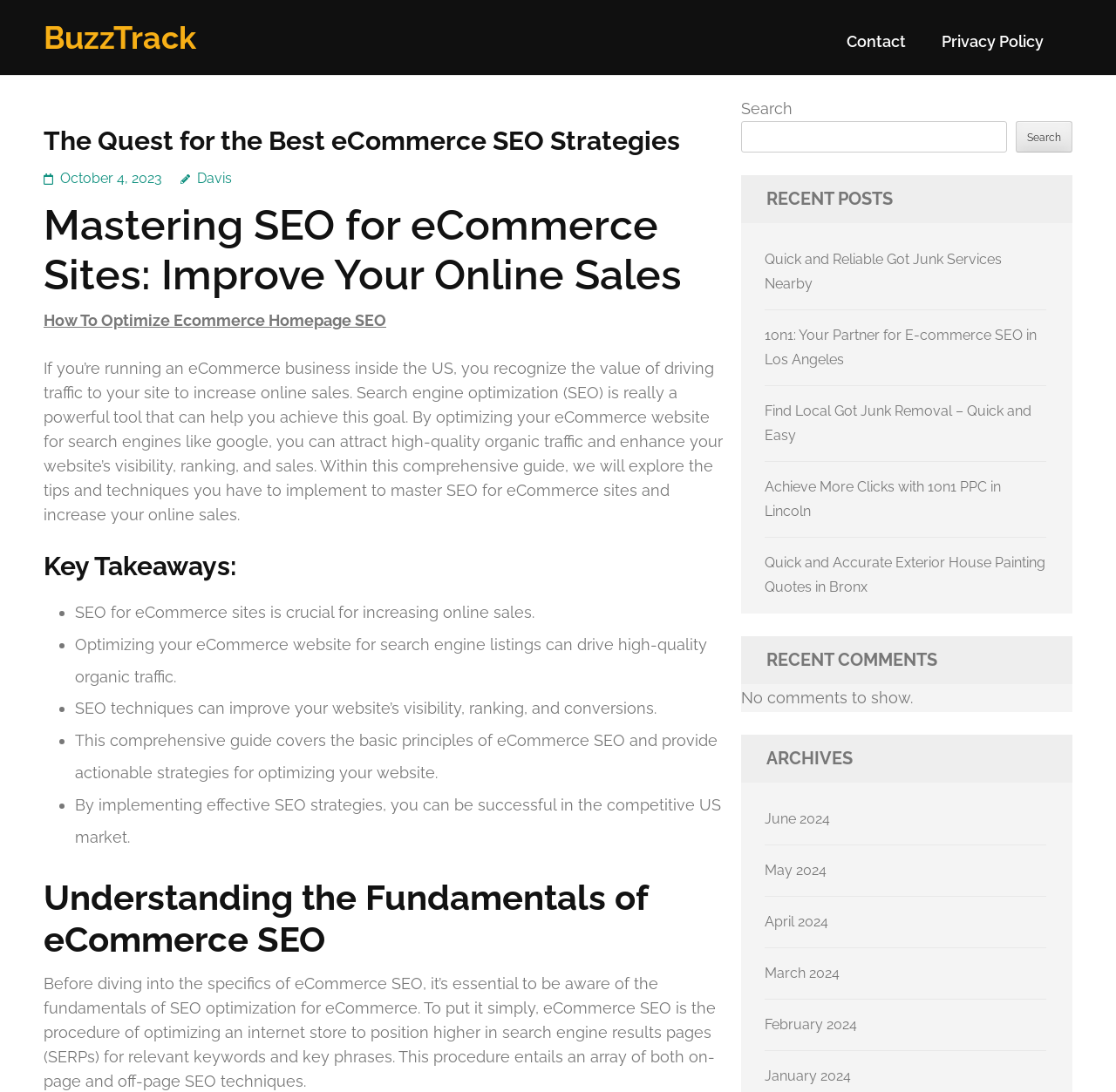Determine the bounding box coordinates of the clickable region to execute the instruction: "Click on the 'Contact' link". The coordinates should be four float numbers between 0 and 1, denoted as [left, top, right, bottom].

[0.759, 0.03, 0.812, 0.061]